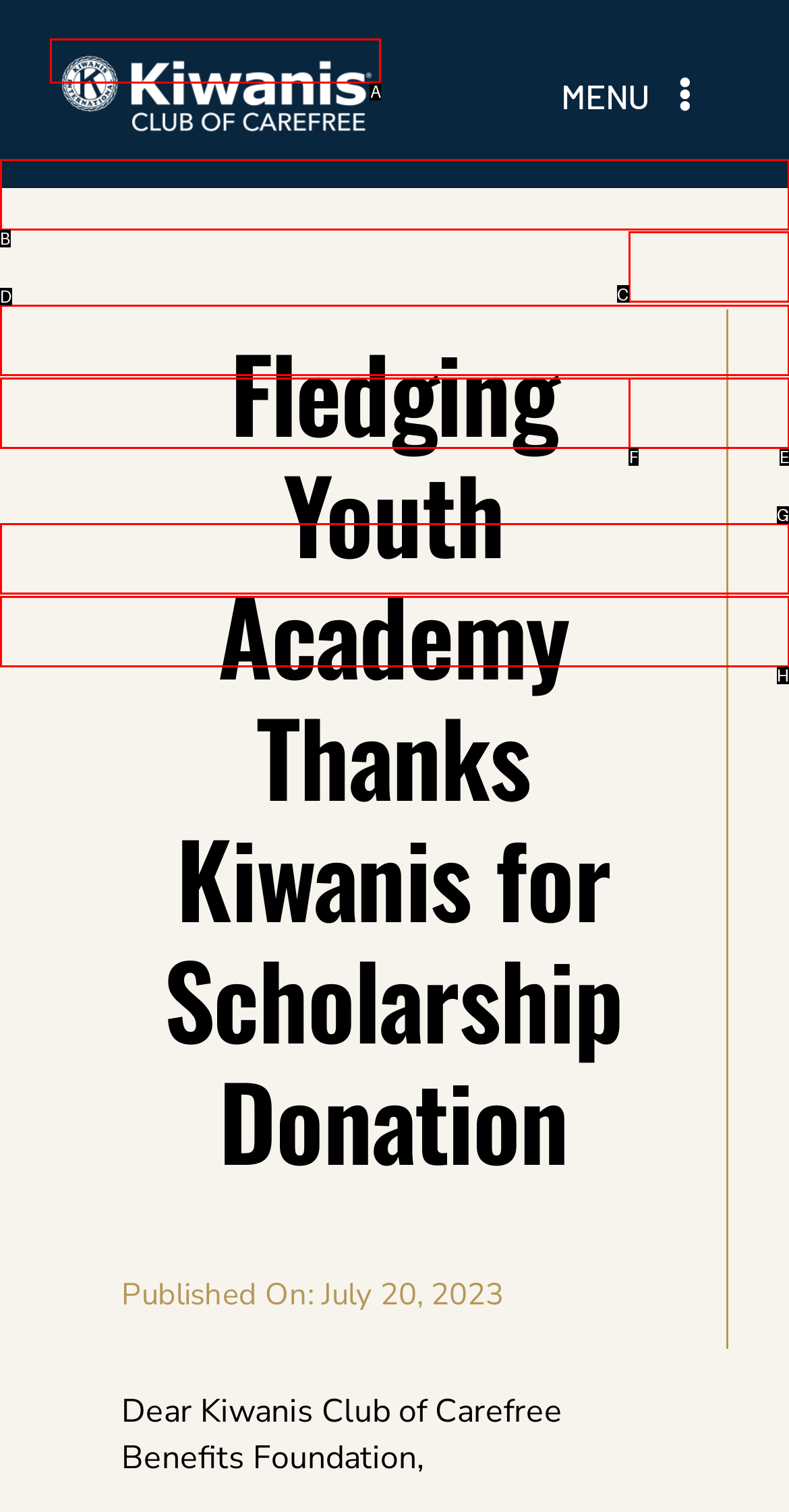Choose the HTML element to click for this instruction: View the ABOUT submenu Answer with the letter of the correct choice from the given options.

C